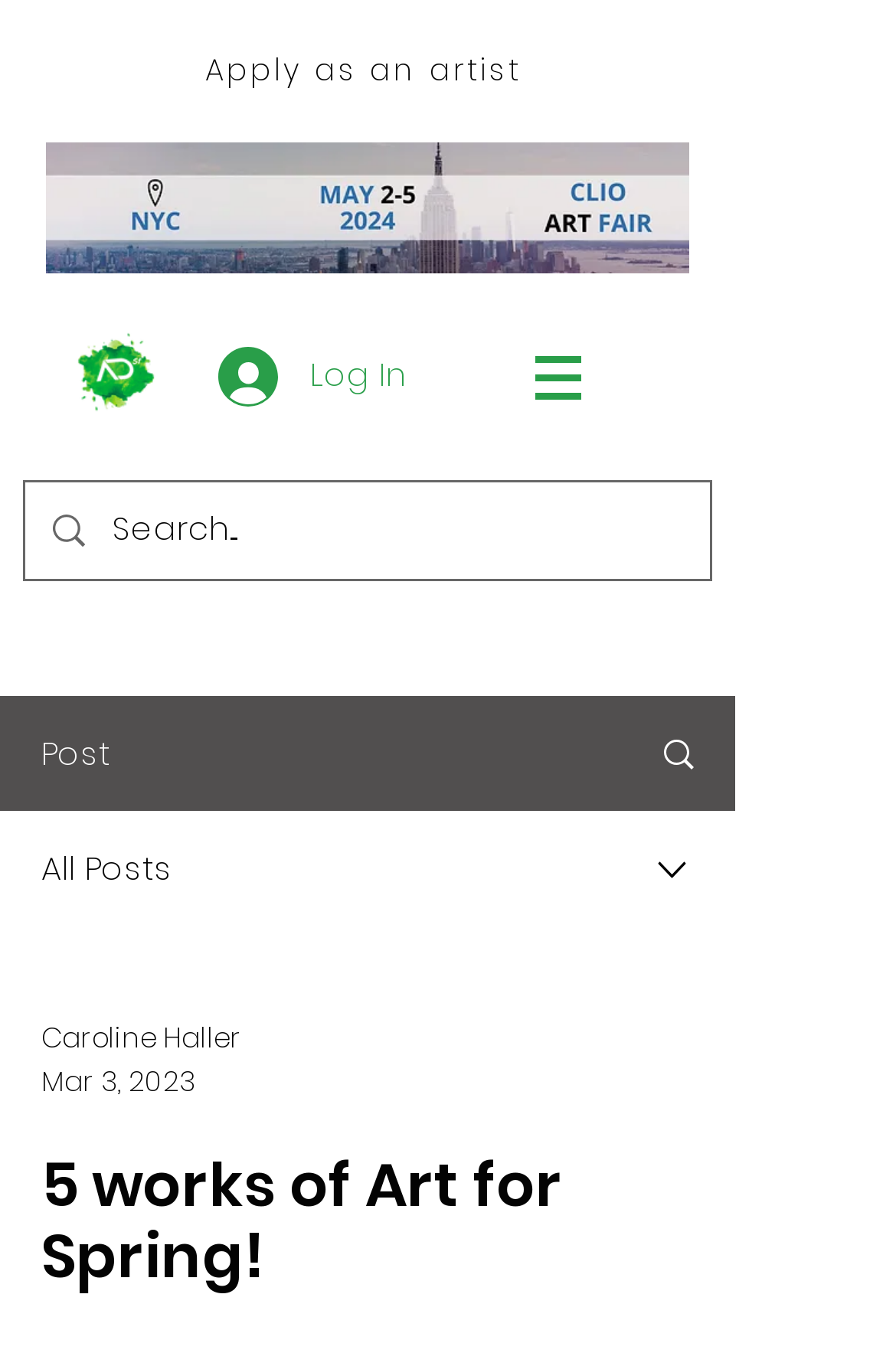Describe every aspect of the webpage comprehensively.

The webpage appears to be an art-related website, with a focus on spring-themed art. At the top left corner, there is a logo image, and next to it, a "Log In" button. Below the logo, there is a navigation menu labeled "Site" with a dropdown arrow icon.

On the top right side, there is a search bar with a magnifying glass icon and a placeholder text "Search...". Above the search bar, there is a link to "Apply as an artist". 

The main content area features a large image, likely a work of art, with a caption or description "314370826_429077856086916_83653854258238". Below the image, there are several sections, including a heading "5 works of Art for Spring!" and a series of links and images, possibly representing different art pieces or posts. 

One section has a link with an image, labeled "Post", and another section has a link with an image, labeled "All Posts". There is also a combobox with options, including a name "Caroline Haller" and a date "Mar 3, 2023". The webpage has a total of 5 images, 7 links, 2 buttons, 1 search bar, 1 navigation menu, and 1 combobox.